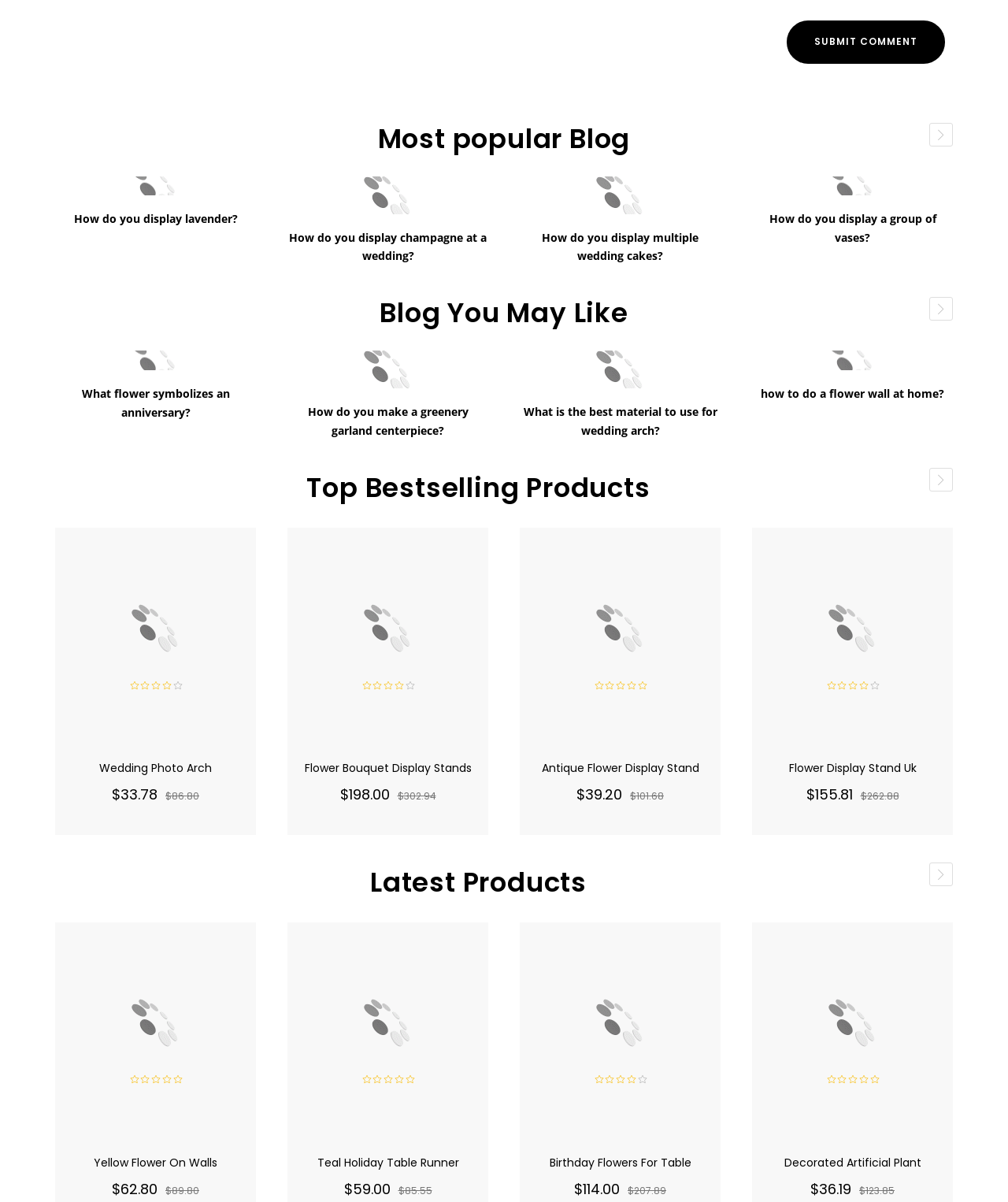What type of products are displayed under 'Top Bestselling Products'?
Based on the screenshot, answer the question with a single word or phrase.

Wedding decoration products